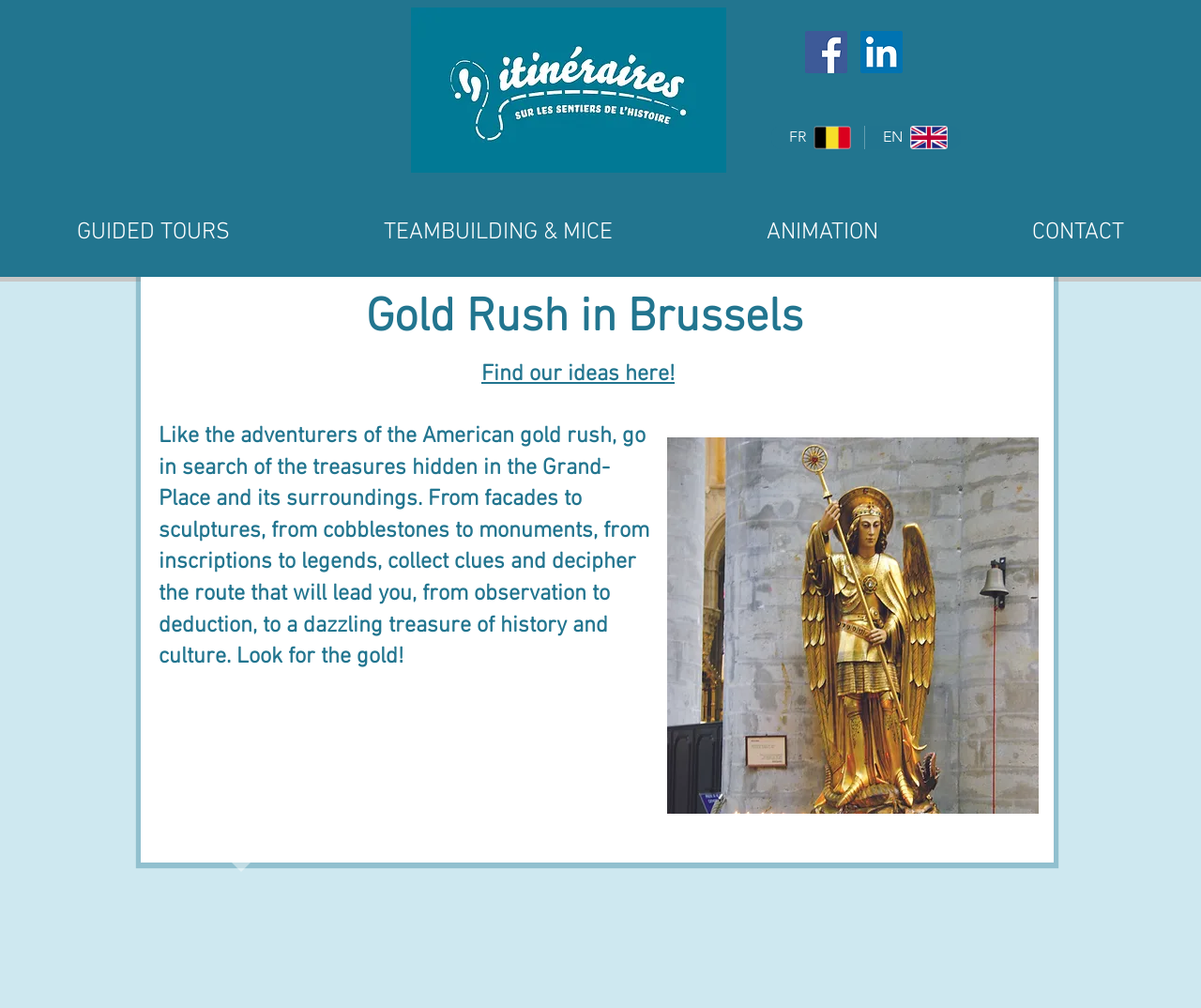Describe the webpage in detail, including text, images, and layout.

The webpage is titled "Gold Rush | Monsite" and features a logo at the top left corner, which is also a link. Above the logo, there is a social bar with two social media icons, Facebook and LinkedIn, positioned side by side. 

To the right of the logo, there is a language selector with two buttons, "French" and "English", which are currently selected. The language selector is positioned near the top of the page.

Below the language selector, there is a navigation menu with four links: "GUIDED TOURS", "TEAMBUILDING & MICE", "ANIMATION", and "CONTACT". These links are evenly spaced across the top of the page.

The main content of the page is divided into two sections. The first section features a link that says "Find our ideas here!" and a paragraph of text that describes a treasure hunt game in the Grand-Place and its surroundings. The text is positioned below the navigation menu and takes up about half of the page's height.

Below the text, there is an image that takes up about half of the page's width. The image is positioned near the center of the page.

Above the image, there is a heading that says "Gold Rush in Brussels". The heading is positioned near the top of the main content section.

At the very bottom of the page, there is a footer section that takes up a small portion of the page's height.